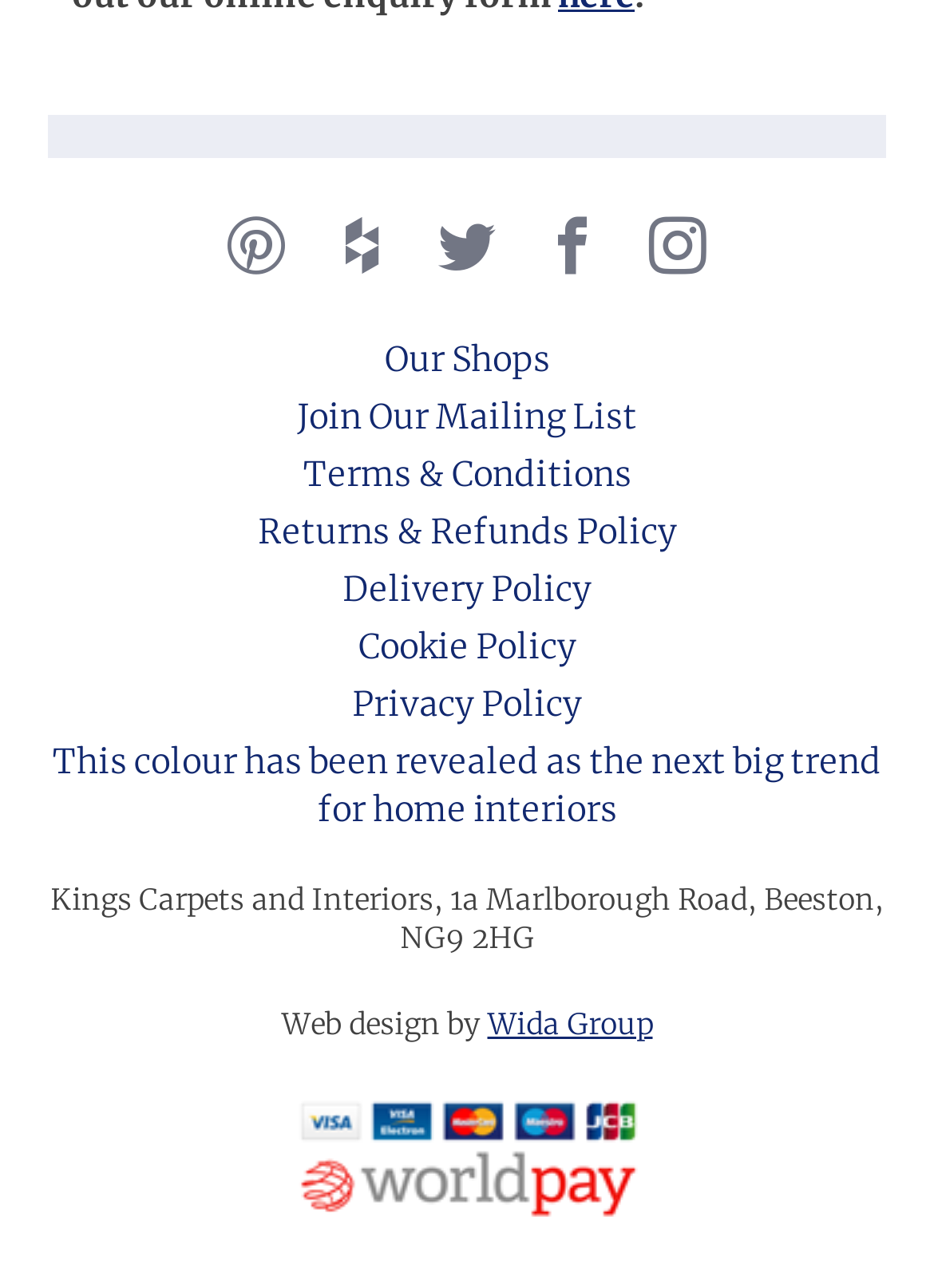What social media platforms are linked?
Provide a detailed and well-explained answer to the question.

By examining the links at the top of the webpage, I found that the website is linked to five social media platforms, which are Pinterest, Houzz, Twitter, Facebook, and Instagram.